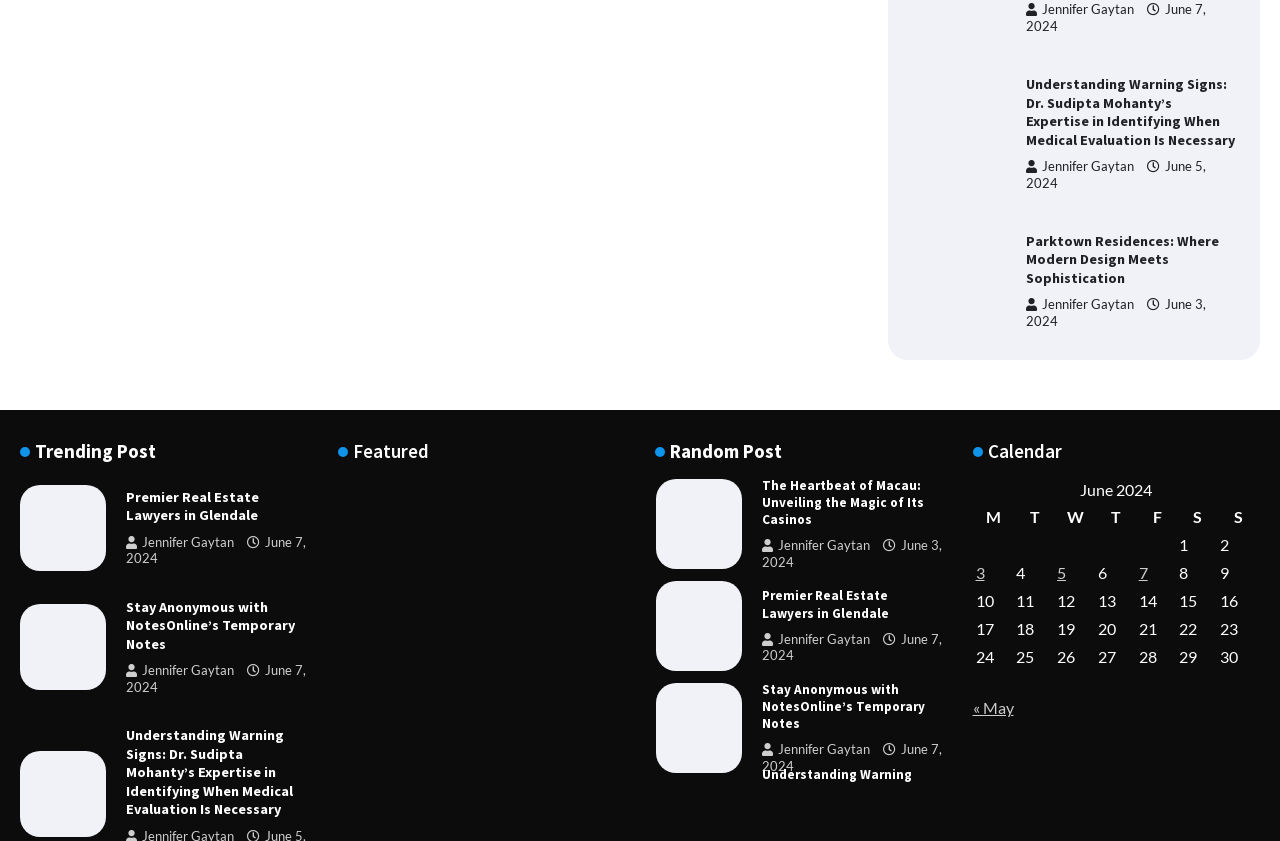Identify the bounding box coordinates for the UI element described as: "Jennifer Gaytan".

[0.595, 0.64, 0.68, 0.658]